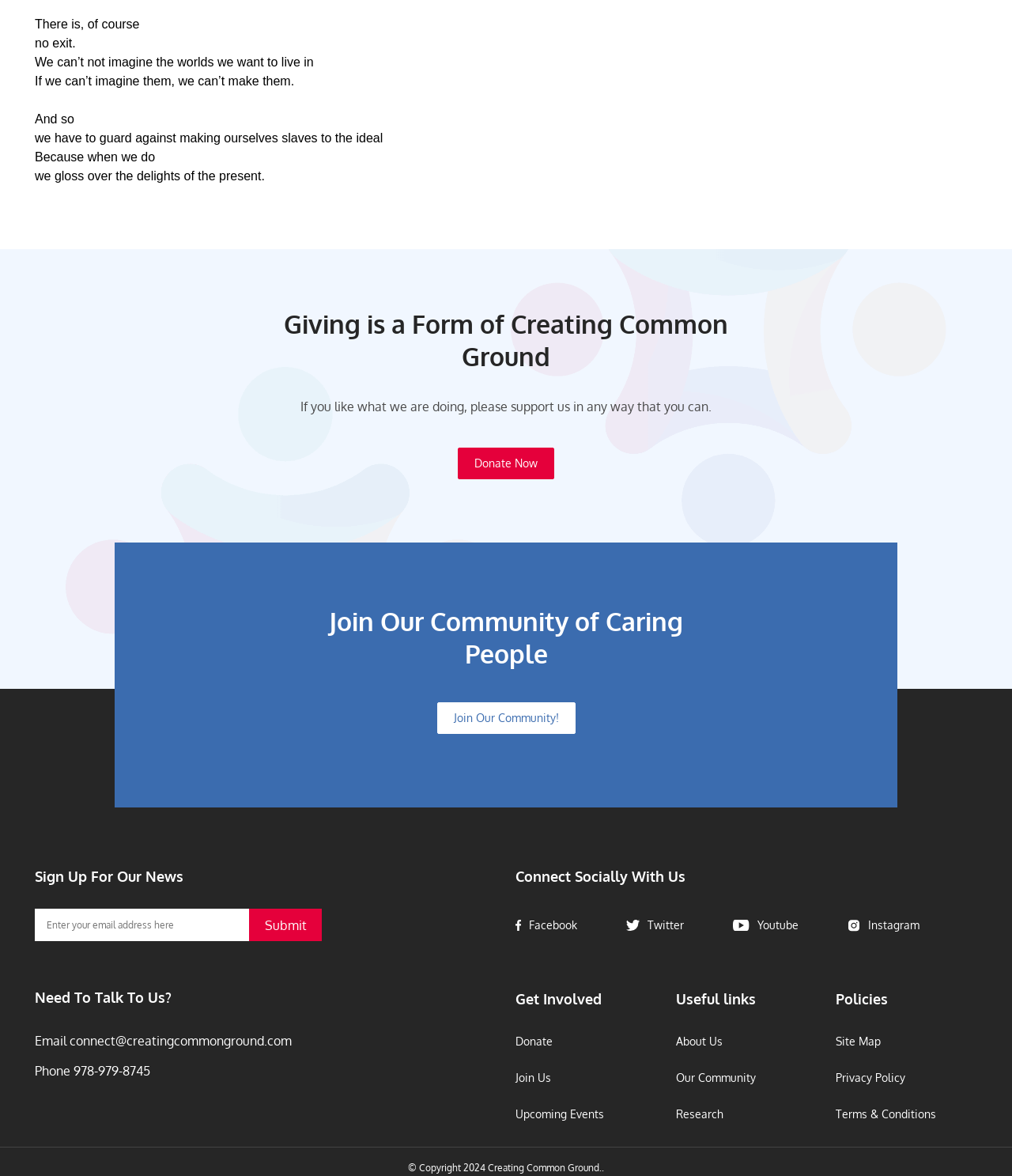Determine the bounding box for the UI element described here: "Rolling Plate".

None